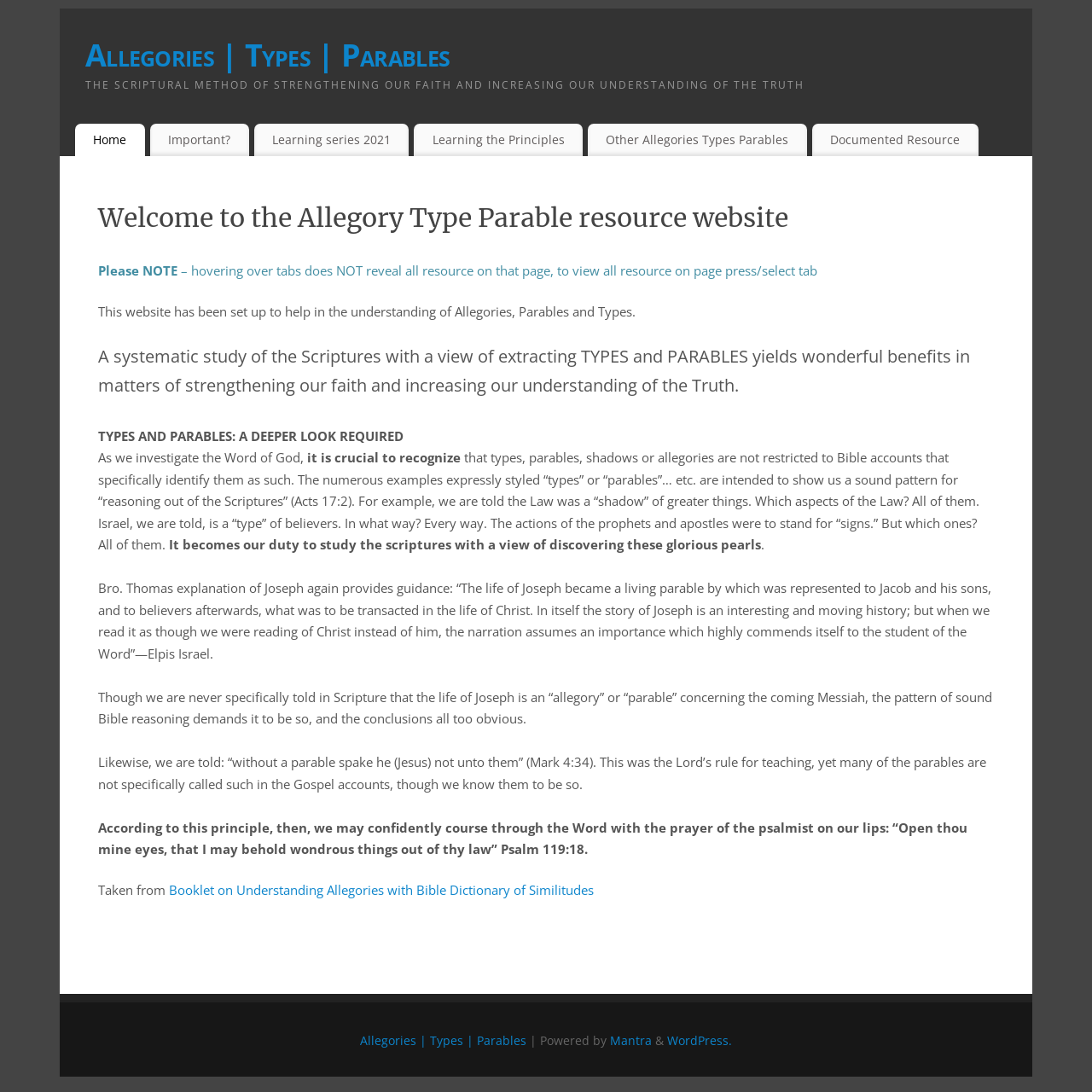Locate the bounding box coordinates of the clickable area needed to fulfill the instruction: "Click on the 'Home' link".

[0.069, 0.113, 0.133, 0.143]